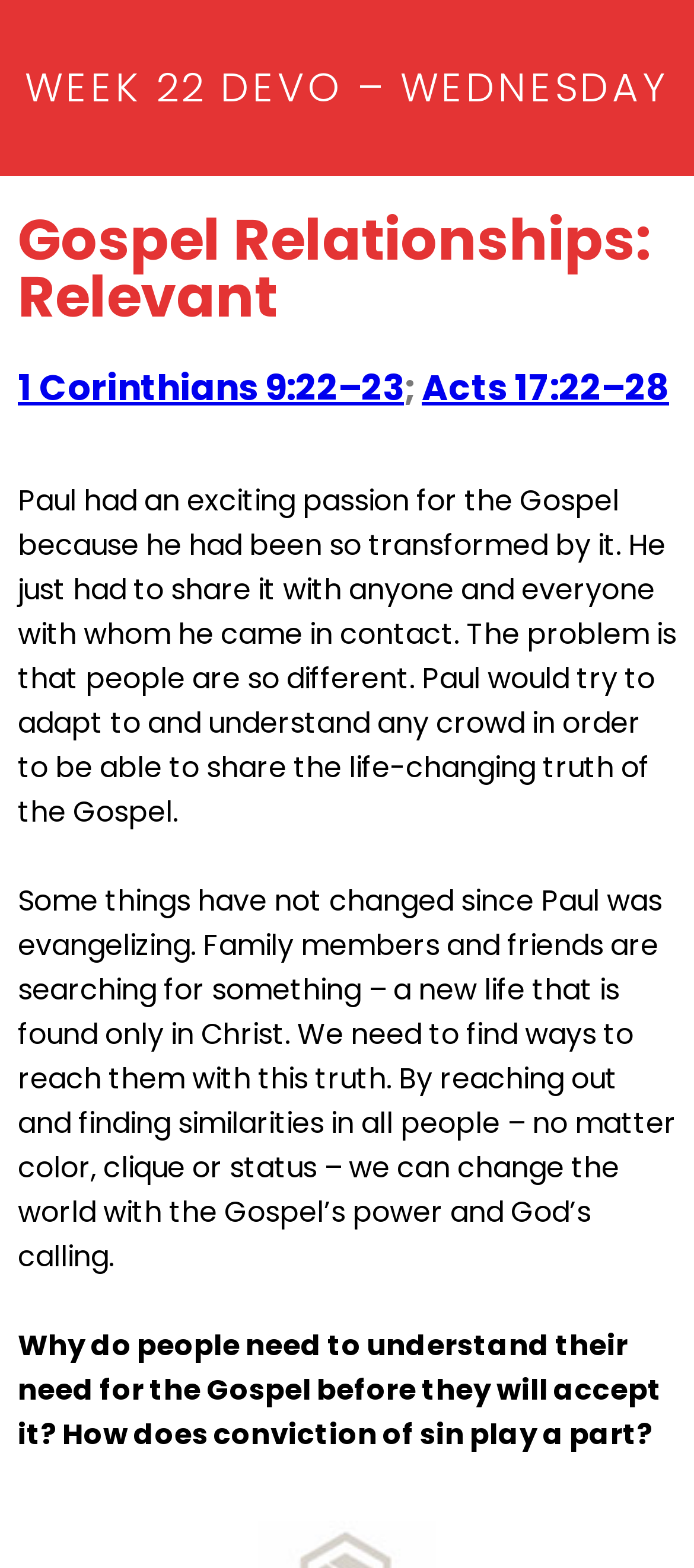What is the Bible verse mentioned in the devotional?
Please give a detailed and thorough answer to the question, covering all relevant points.

The devotional mentions a Bible verse, '1 Corinthians 9:22-23', which is a link, indicating that it is a reference to a specific passage in the Bible.